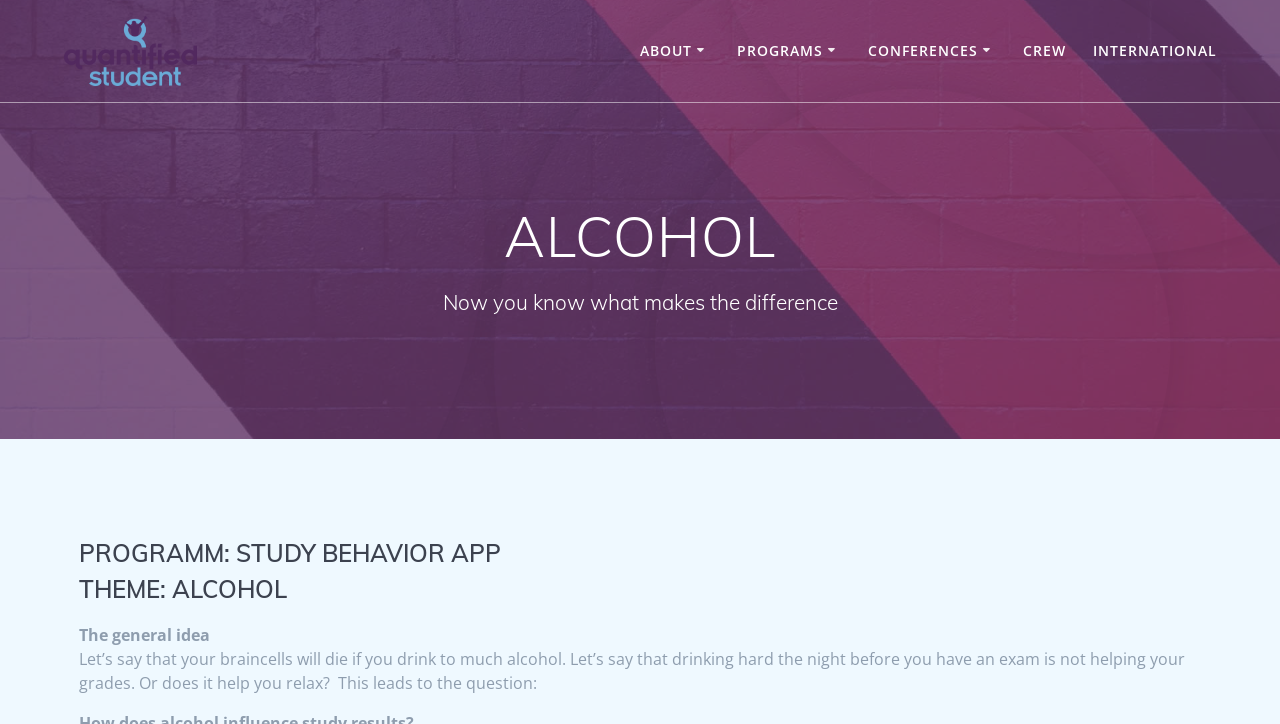Analyze the image and answer the question with as much detail as possible: 
What is the consequence of drinking too much alcohol?

According to the text 'Let’s say that your braincells will die if you drink to much alcohol.', it can be inferred that the consequence of drinking too much alcohol is that braincells will die.